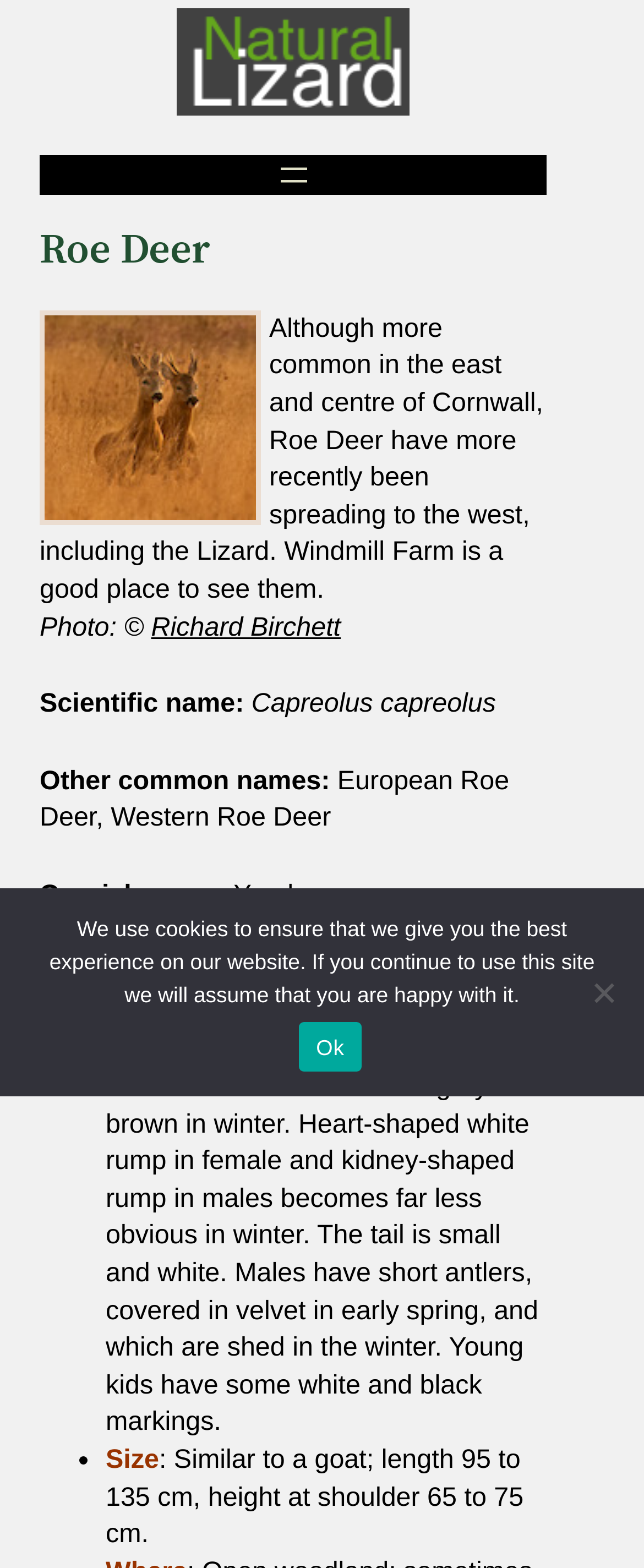Provide the bounding box coordinates of the HTML element this sentence describes: "Ok". The bounding box coordinates consist of four float numbers between 0 and 1, i.e., [left, top, right, bottom].

[0.465, 0.652, 0.56, 0.683]